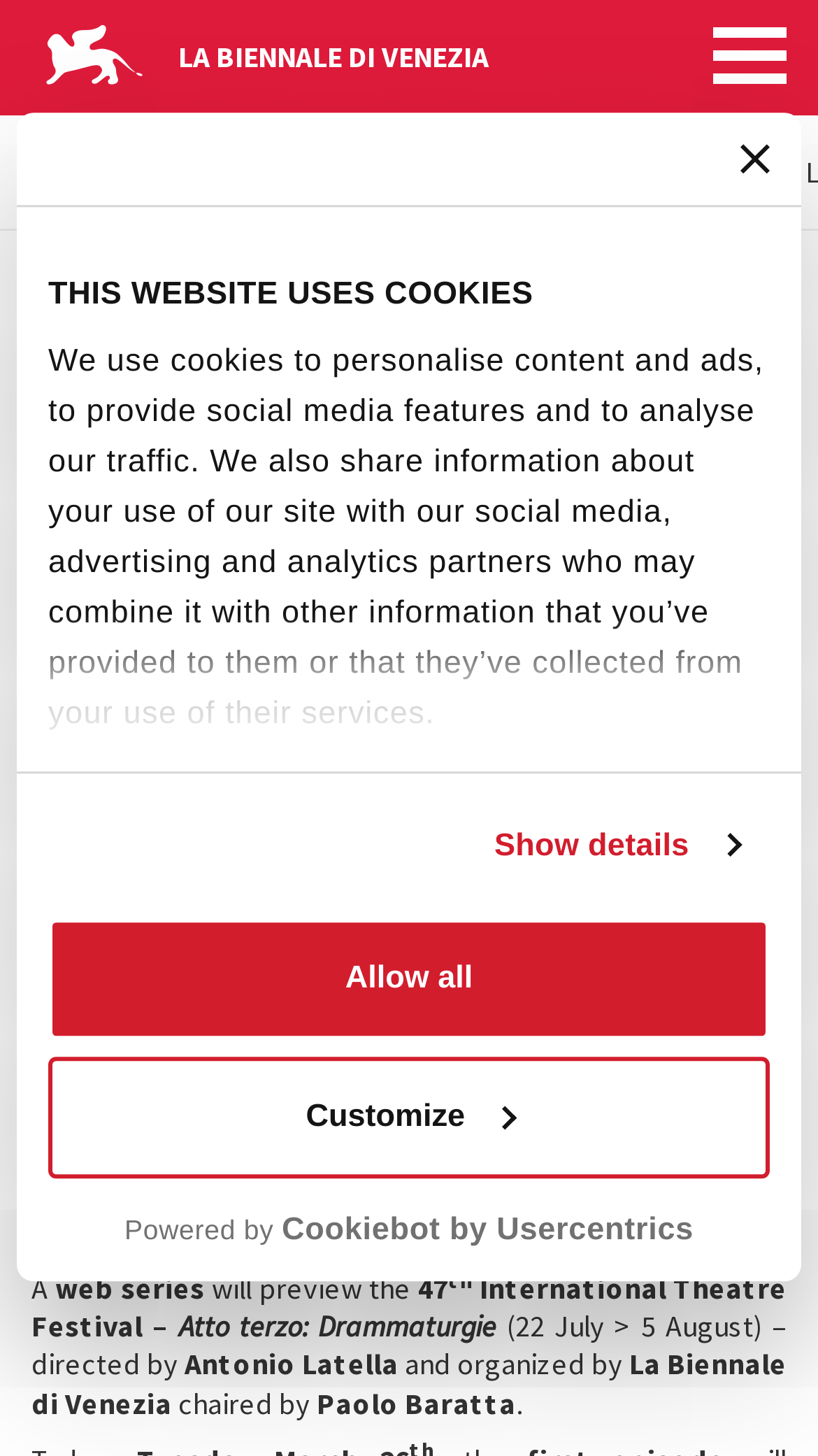Find the bounding box of the UI element described as: "Powered by Cookiebot by Usercentrics". The bounding box coordinates should be given as four float values between 0 and 1, i.e., [left, top, right, bottom].

[0.059, 0.83, 0.941, 0.858]